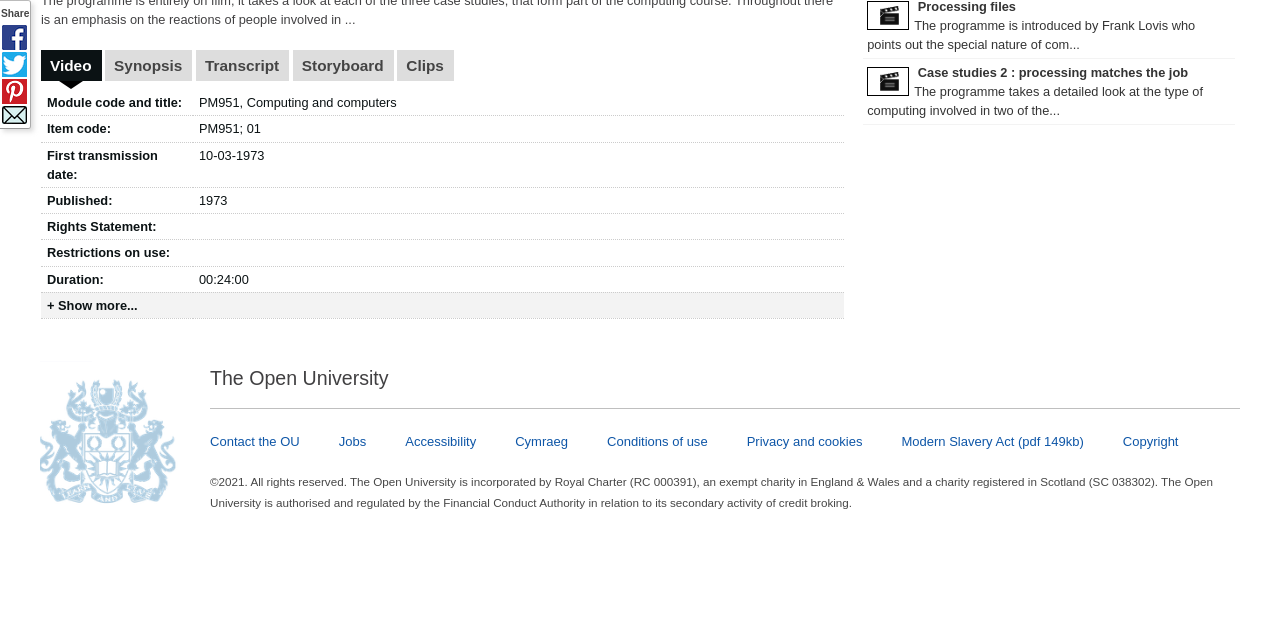Given the following UI element description: "Contact the OU", find the bounding box coordinates in the webpage screenshot.

[0.164, 0.677, 0.234, 0.701]